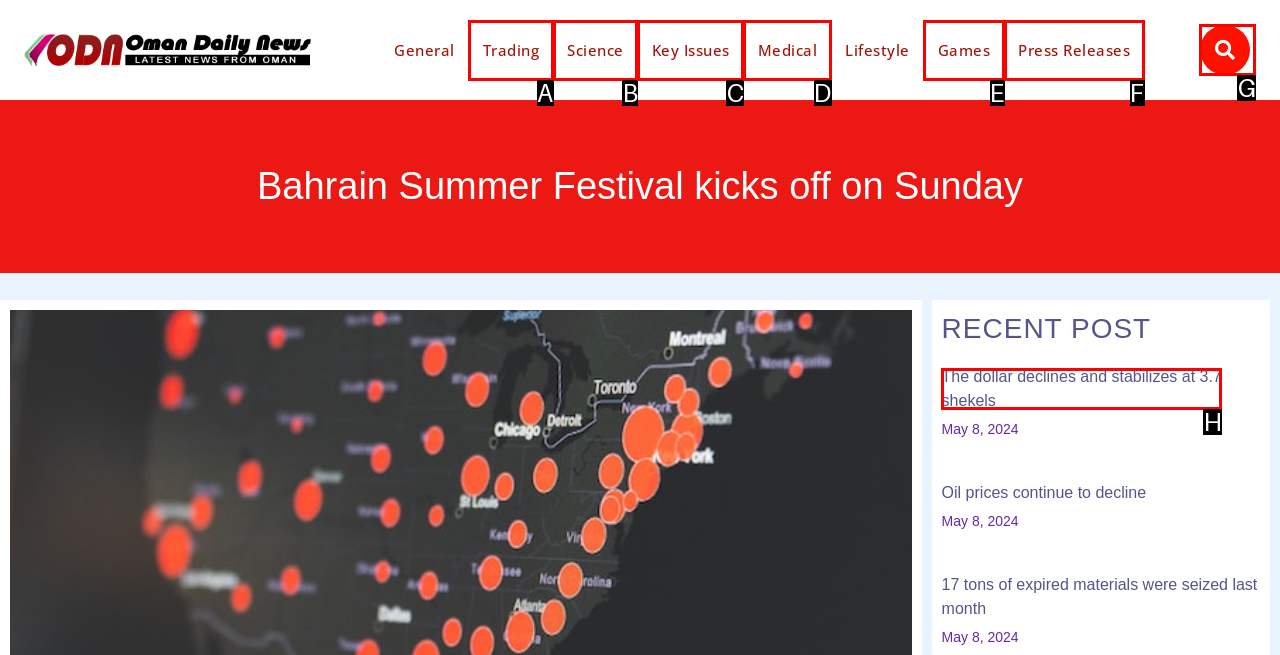For the given instruction: Search for something, determine which boxed UI element should be clicked. Answer with the letter of the corresponding option directly.

G